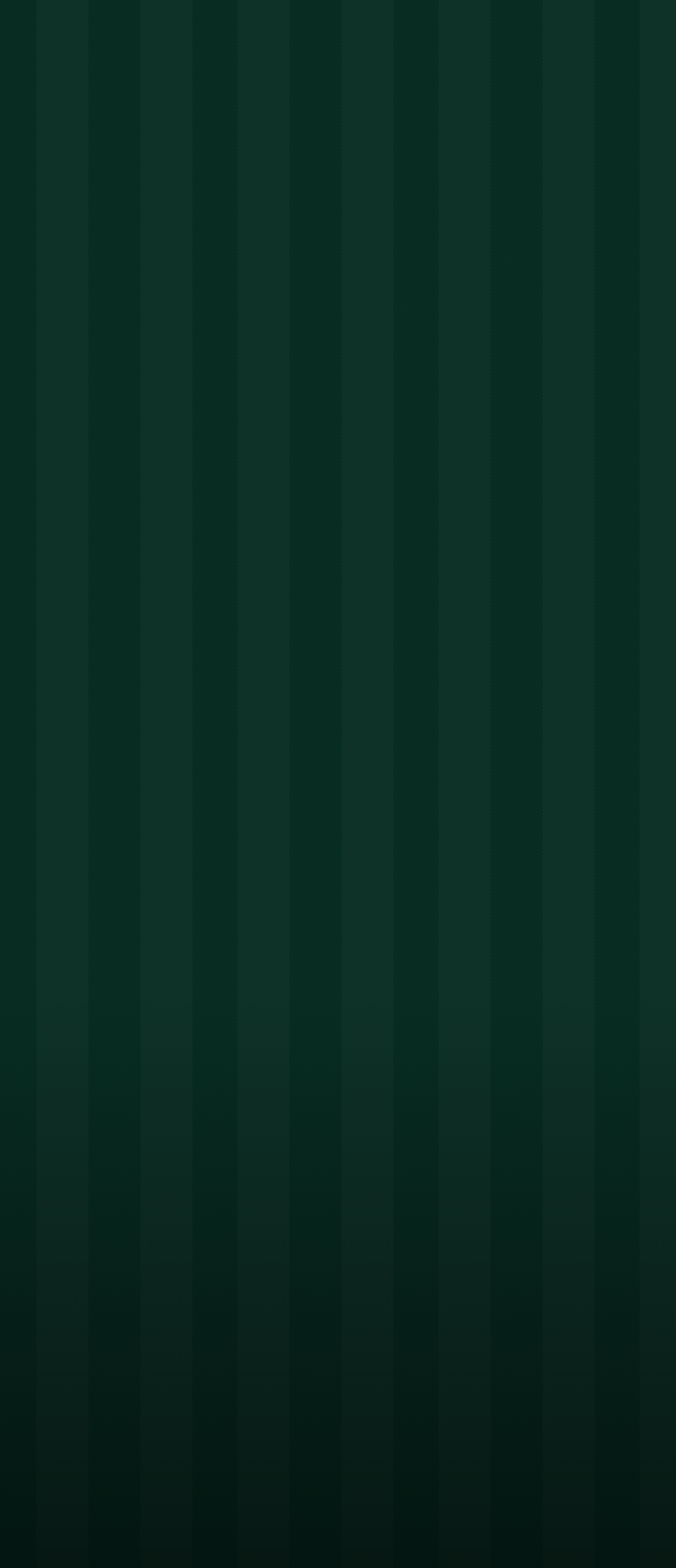Given the webpage screenshot, identify the bounding box of the UI element that matches this description: "parent_node: DagePort Chronicles aria-label="Toggle navigation"".

None